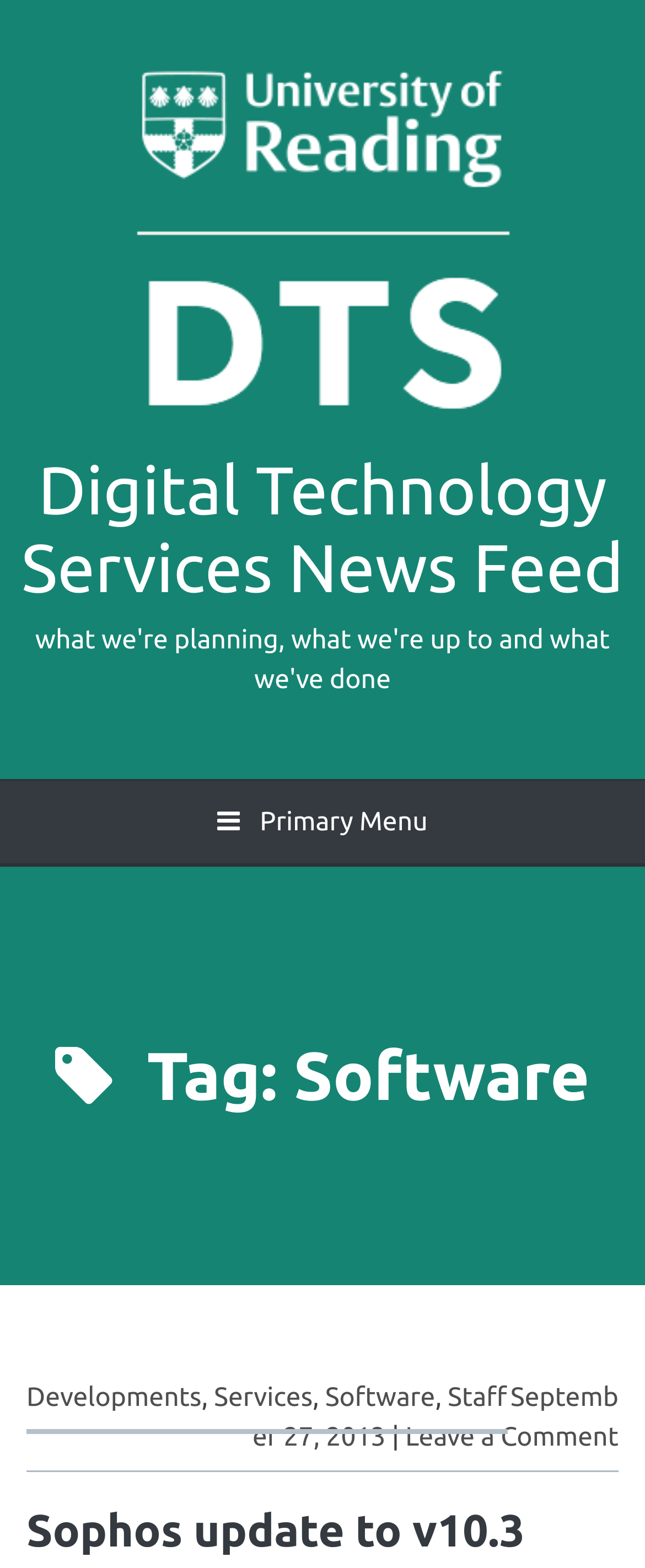What is the category of the news feed?
Give a single word or phrase answer based on the content of the image.

Software